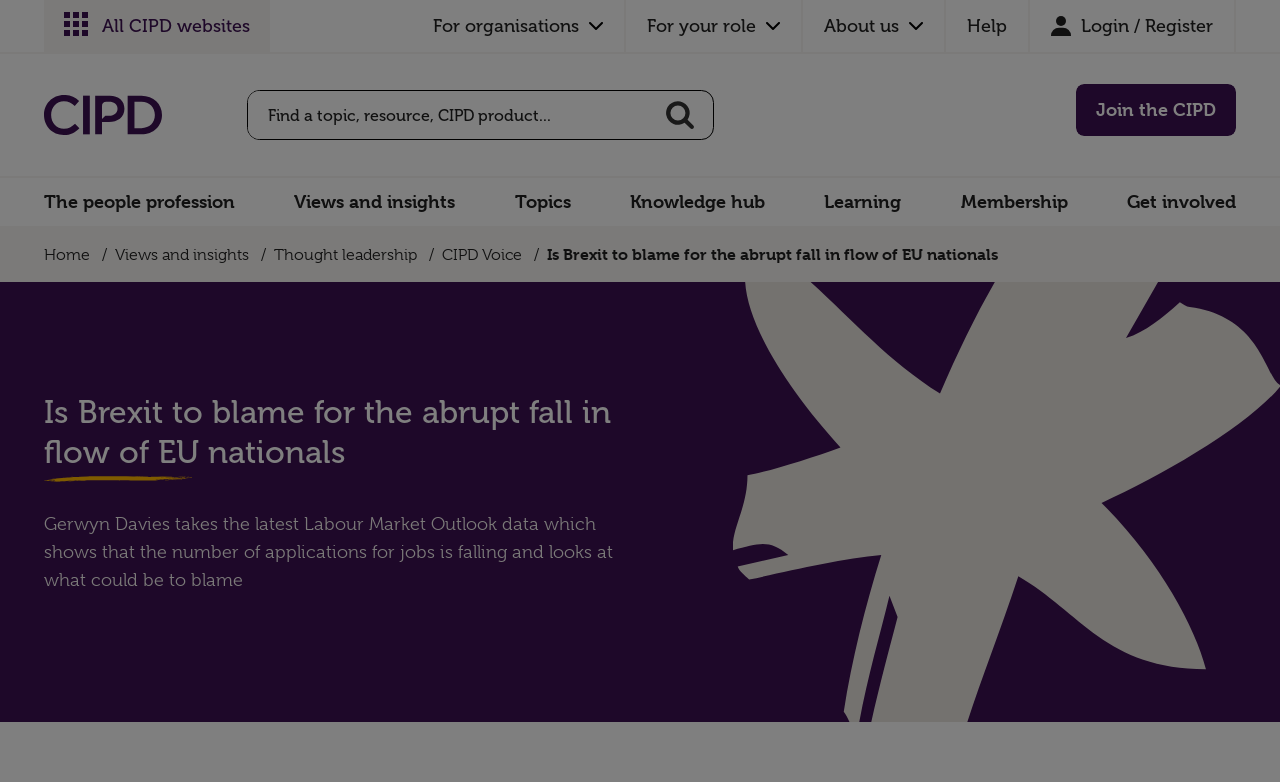Can you determine the bounding box coordinates of the area that needs to be clicked to fulfill the following instruction: "Search for something on the site"?

[0.193, 0.115, 0.557, 0.179]